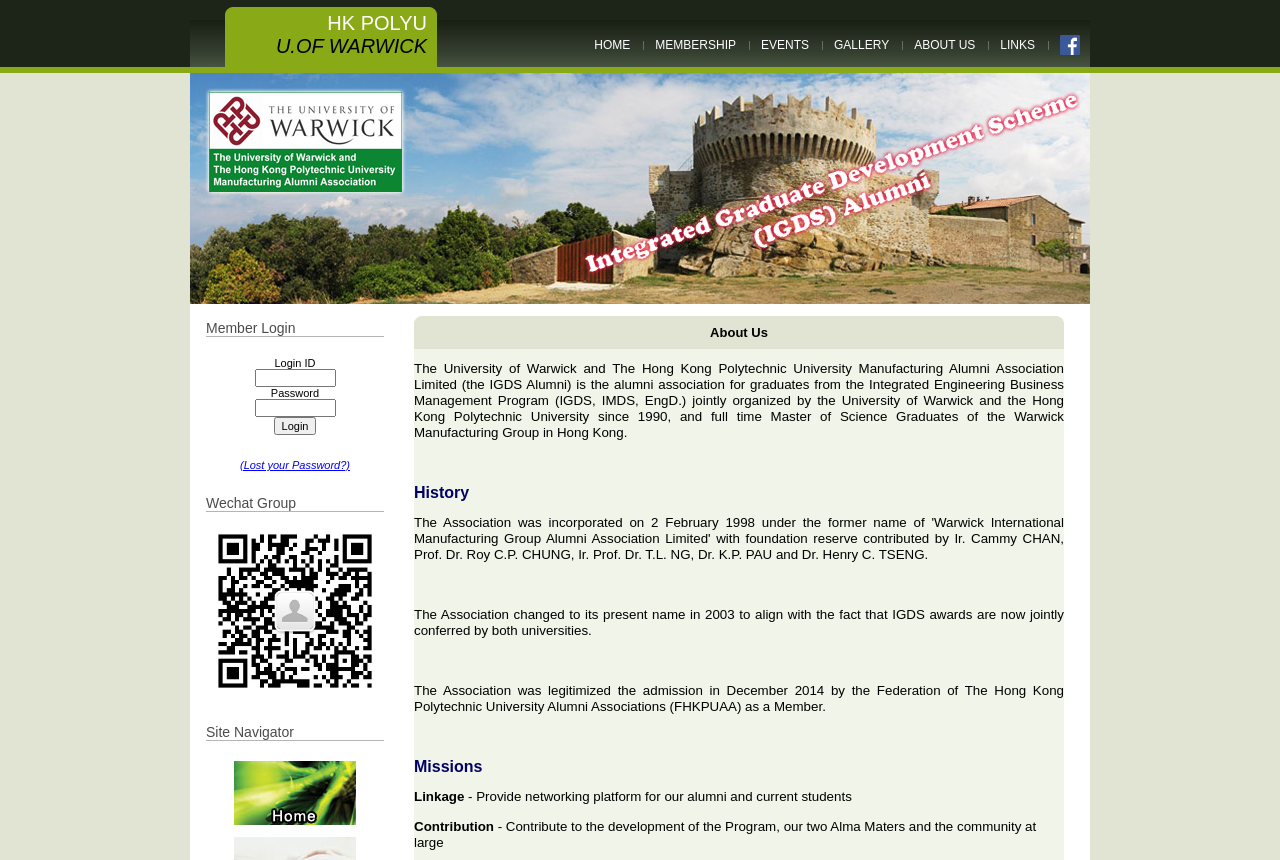Can you specify the bounding box coordinates of the area that needs to be clicked to fulfill the following instruction: "Join WeChat Group"?

[0.161, 0.607, 0.3, 0.814]